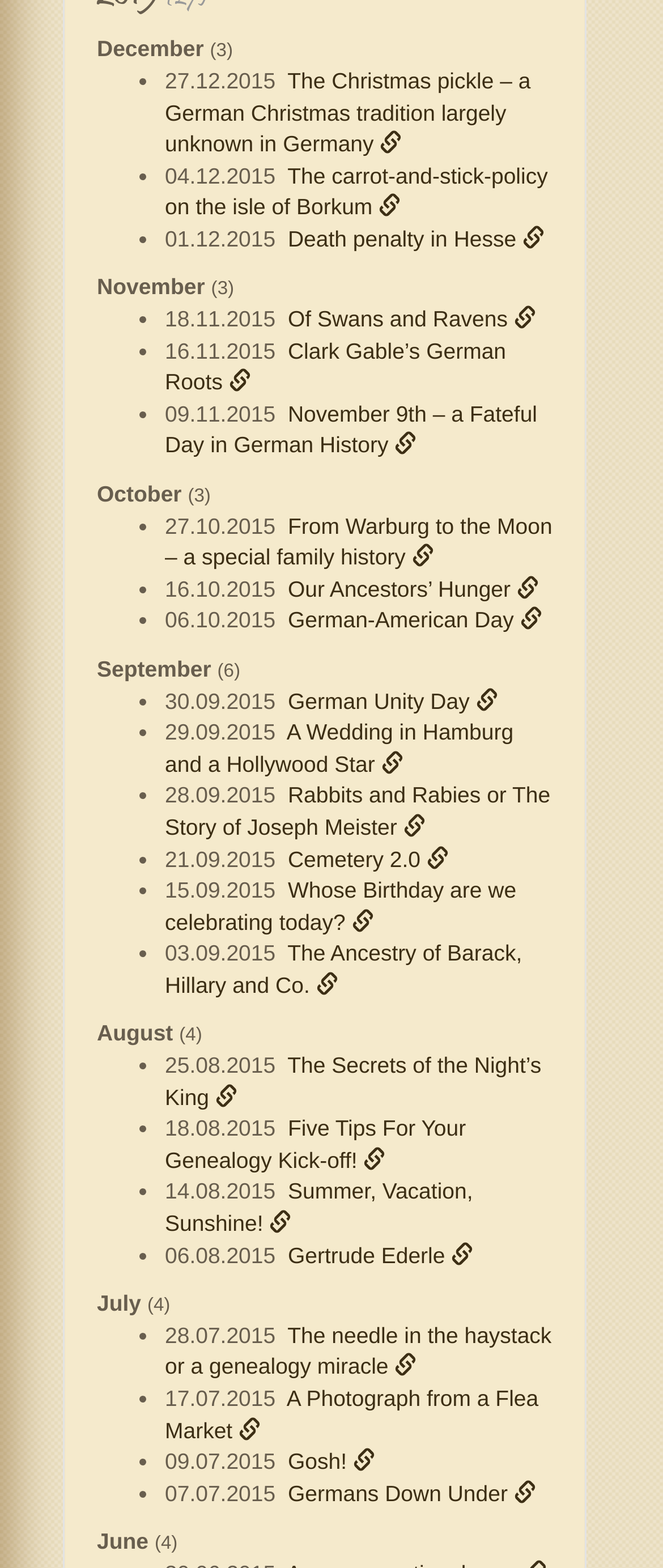Can you identify the bounding box coordinates of the clickable region needed to carry out this instruction: 'Click on the link 'The Christmas pickle – a German Christmas tradition largely unknown in Germany''? The coordinates should be four float numbers within the range of 0 to 1, stated as [left, top, right, bottom].

[0.249, 0.043, 0.8, 0.1]